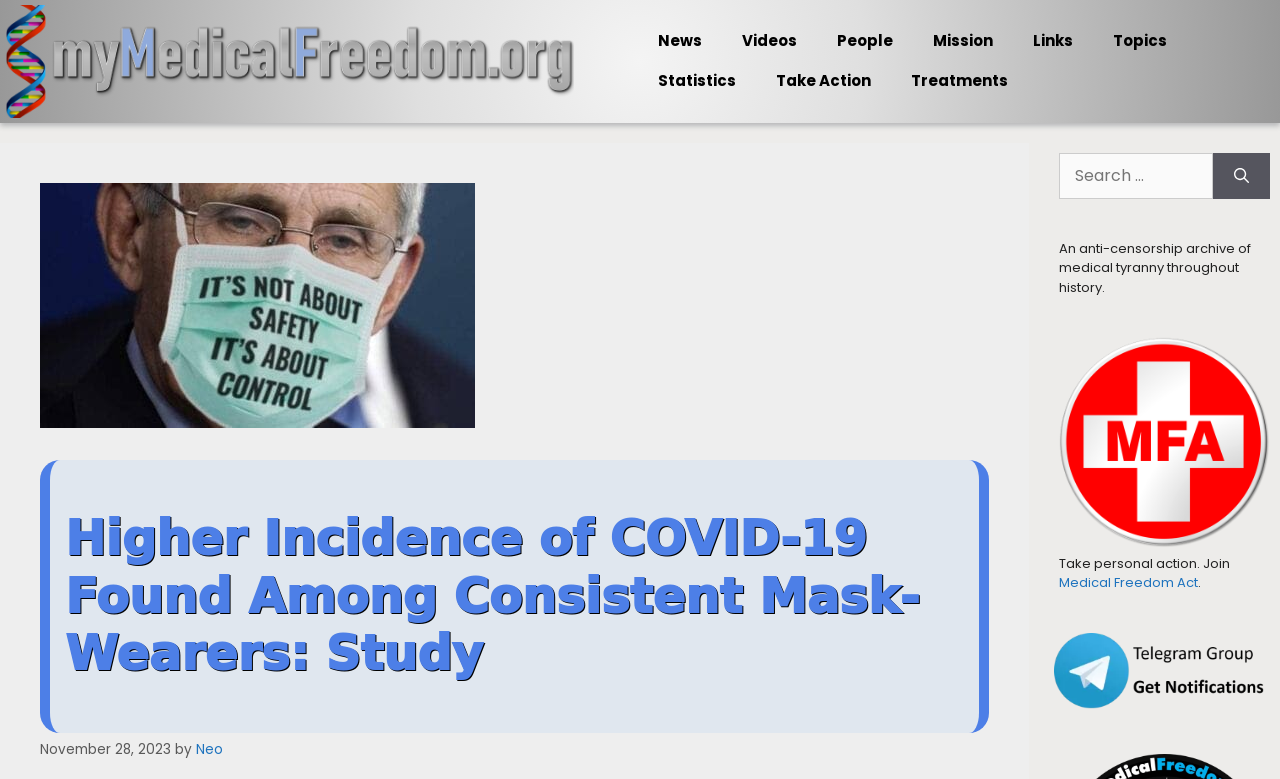Find the bounding box coordinates of the element to click in order to complete this instruction: "Read the article". The bounding box coordinates must be four float numbers between 0 and 1, denoted as [left, top, right, bottom].

[0.031, 0.59, 0.774, 0.941]